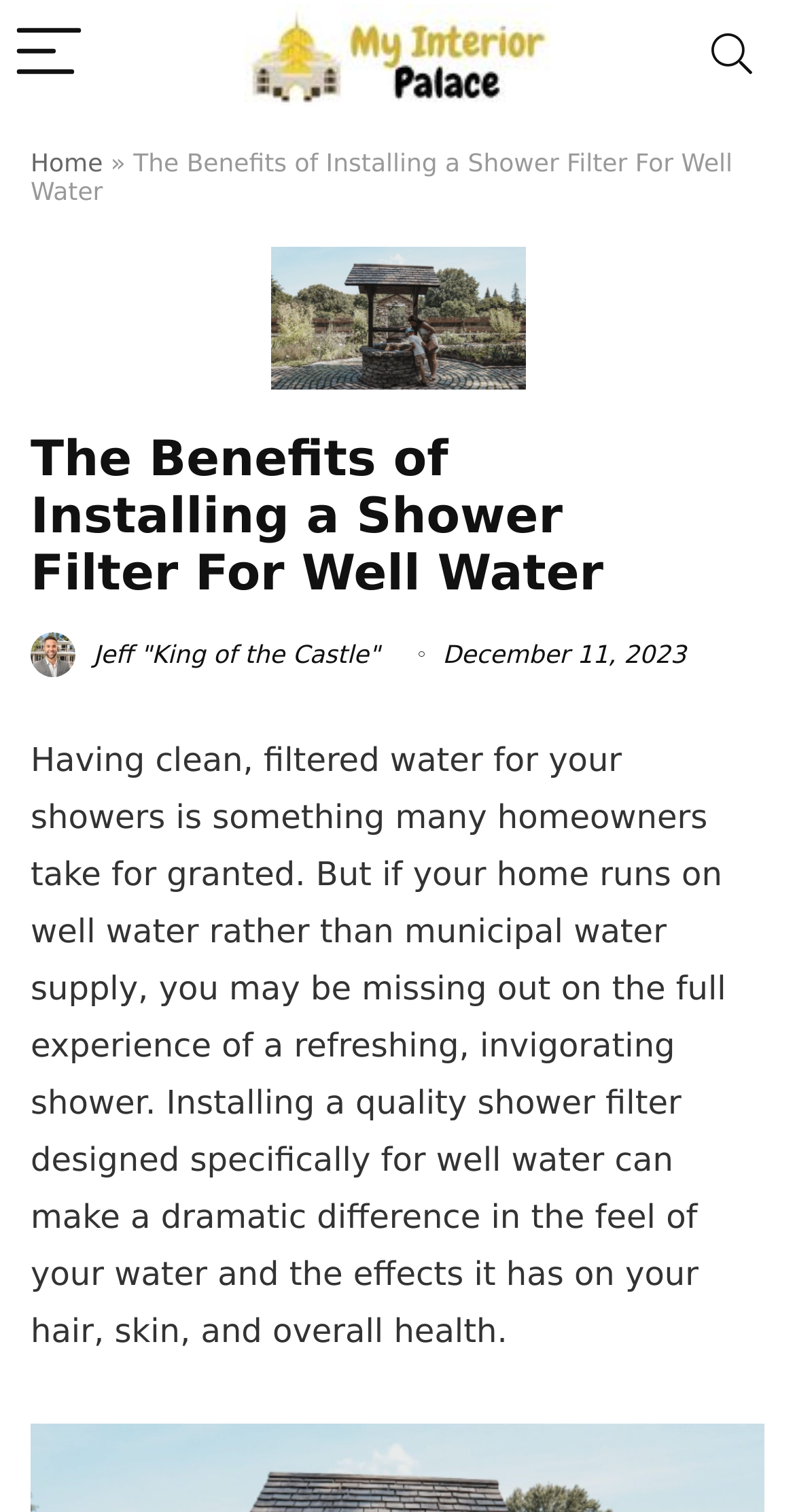Summarize the contents and layout of the webpage in detail.

The webpage is about the benefits of installing a shower filter for well water. At the top left corner, there is a button labeled "Menu" with a small image next to it. To the right of the "Menu" button, there is a larger image with the text "My Interior Palace" on it, which appears to be the website's logo. On the top right corner, there is a "Search" button.

Below the top navigation bar, there is a link to the "Home" page, followed by a right-facing arrow symbol. The main title of the webpage, "The Benefits of Installing a Shower Filter For Well Water", is displayed prominently in the middle of the page.

Below the title, there is a figure or image that takes up about a third of the page's width. The main content of the webpage is a paragraph of text that discusses the importance of having clean and filtered water for showers, especially for homes that use well water instead of municipal water supply. The text explains how installing a quality shower filter can make a significant difference in the feel of the water and its effects on hair, skin, and overall health.

To the right of the main content, there is a section that appears to be the author's information, with a link to the author's name, "Jeff 'King of the Castle'", accompanied by a small image. Below the author's name, there is a date, "December 11, 2023".